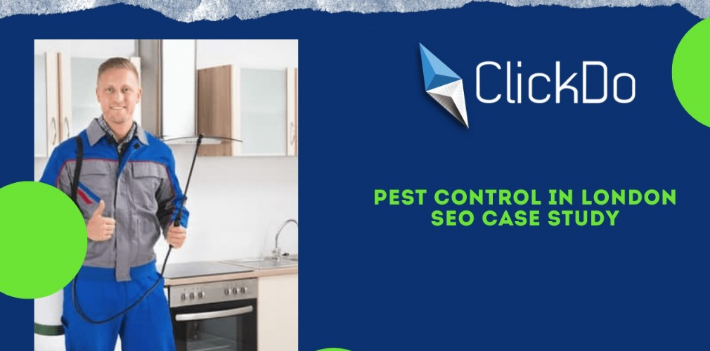What is the logo positioned at the top right corner?
Using the details from the image, give an elaborate explanation to answer the question.

The logo 'ClickDo' is positioned at the top right corner of the image, reinforcing the brand's association with effective digital marketing solutions.